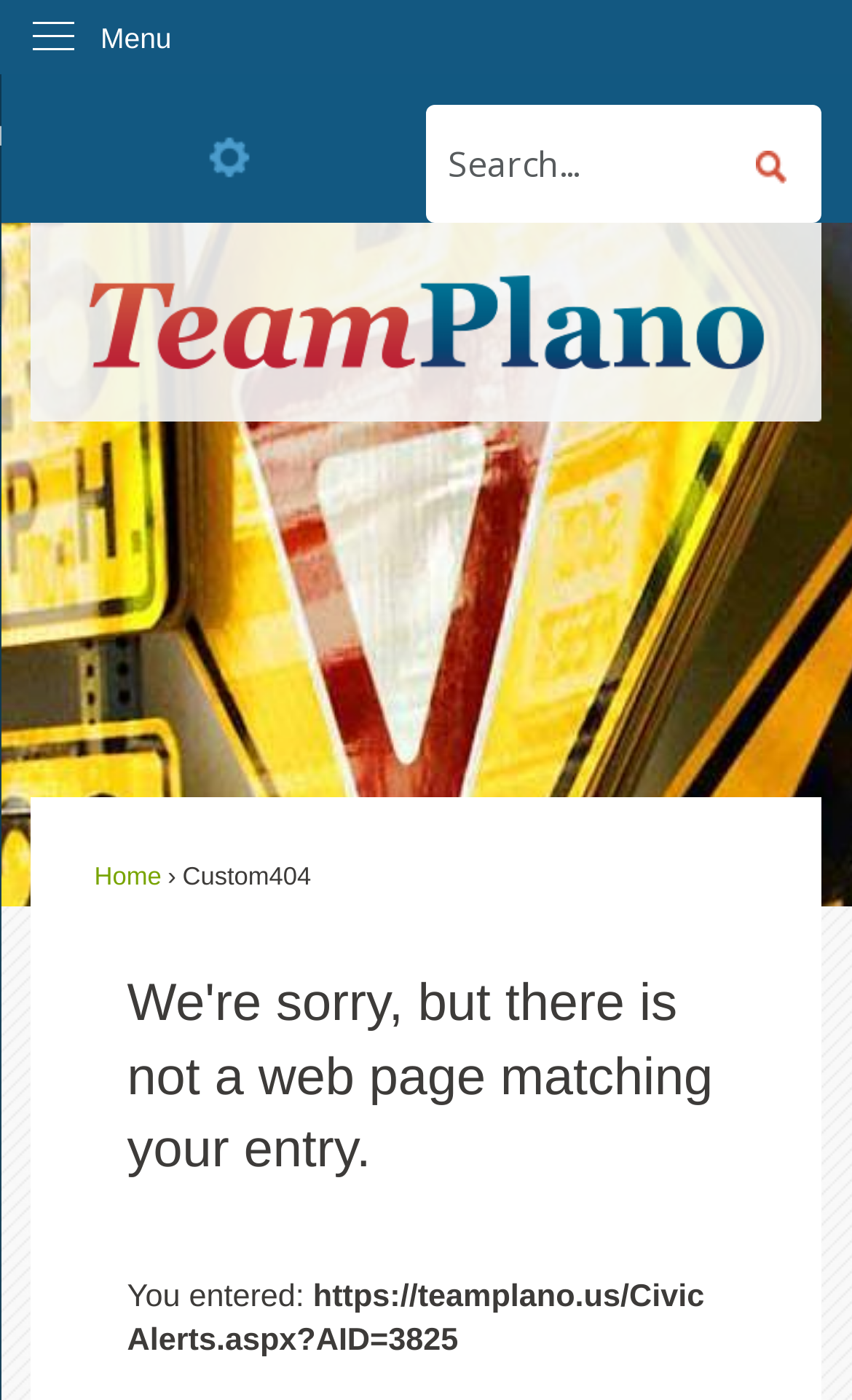Extract the bounding box coordinates for the HTML element that matches this description: "November 2023". The coordinates should be four float numbers between 0 and 1, i.e., [left, top, right, bottom].

None